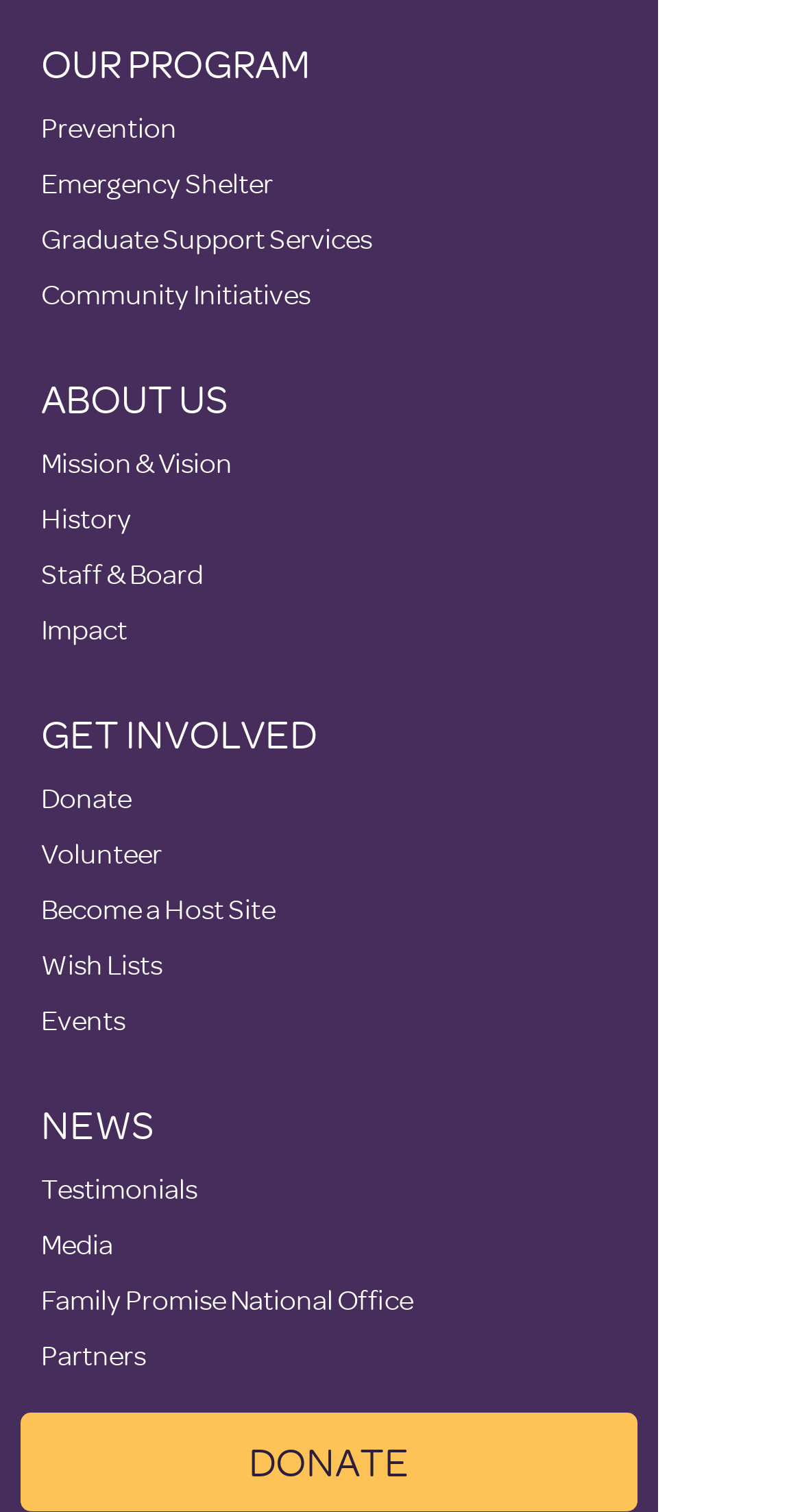From the webpage screenshot, identify the region described by Print in our Studio. Provide the bounding box coordinates as (top-left x, top-left y, bottom-right x, bottom-right y), with each value being a floating point number between 0 and 1.

None